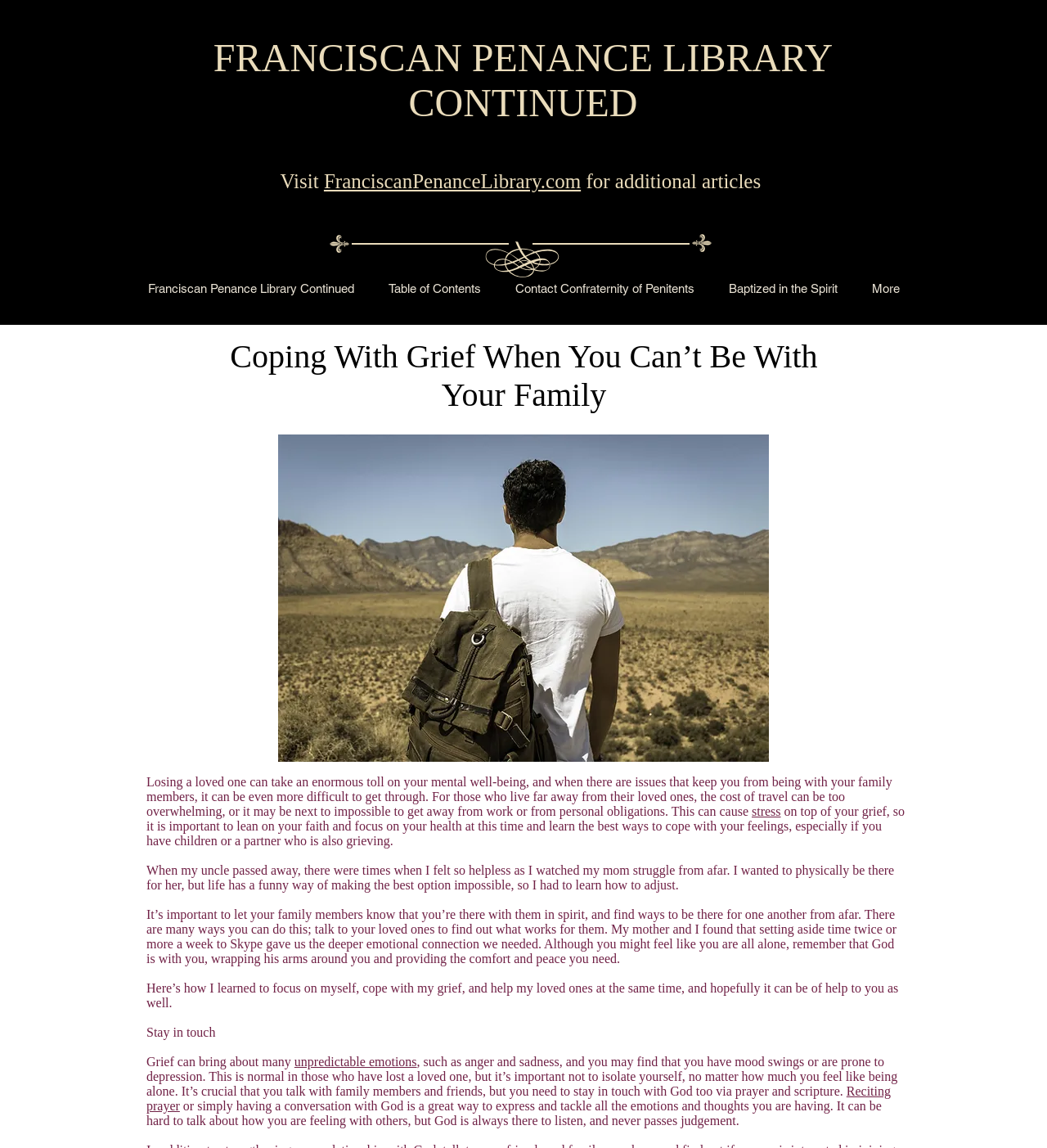Using the element description Reciting prayer, predict the bounding box coordinates for the UI element. Provide the coordinates in (top-left x, top-left y, bottom-right x, bottom-right y) format with values ranging from 0 to 1.

[0.14, 0.944, 0.851, 0.969]